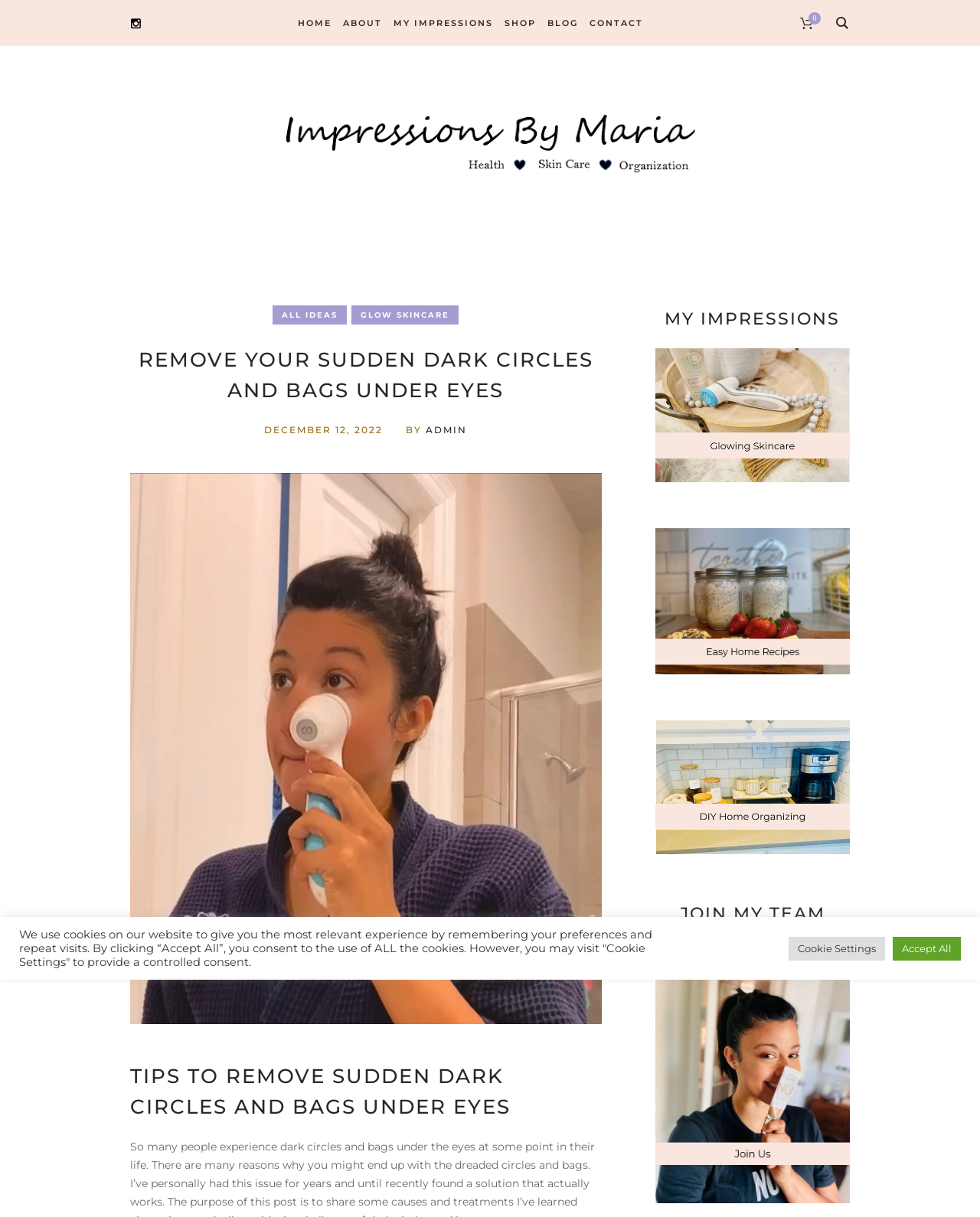What is the purpose of the 'MY IMPRESSIONS' section?
From the image, provide a succinct answer in one word or a short phrase.

To showcase impressions